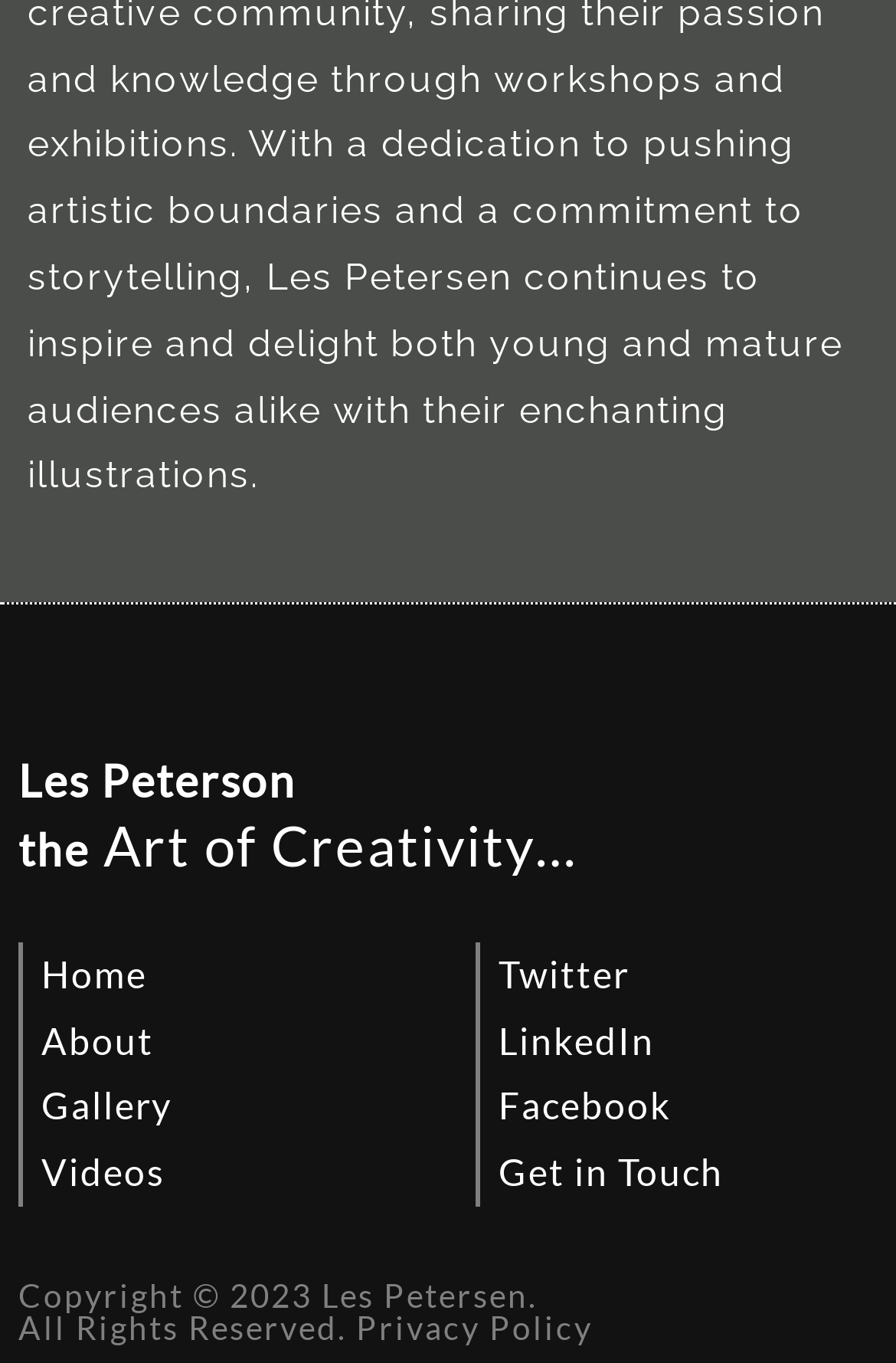Provide the bounding box coordinates for the area that should be clicked to complete the instruction: "view privacy policy".

[0.397, 0.959, 0.662, 0.988]